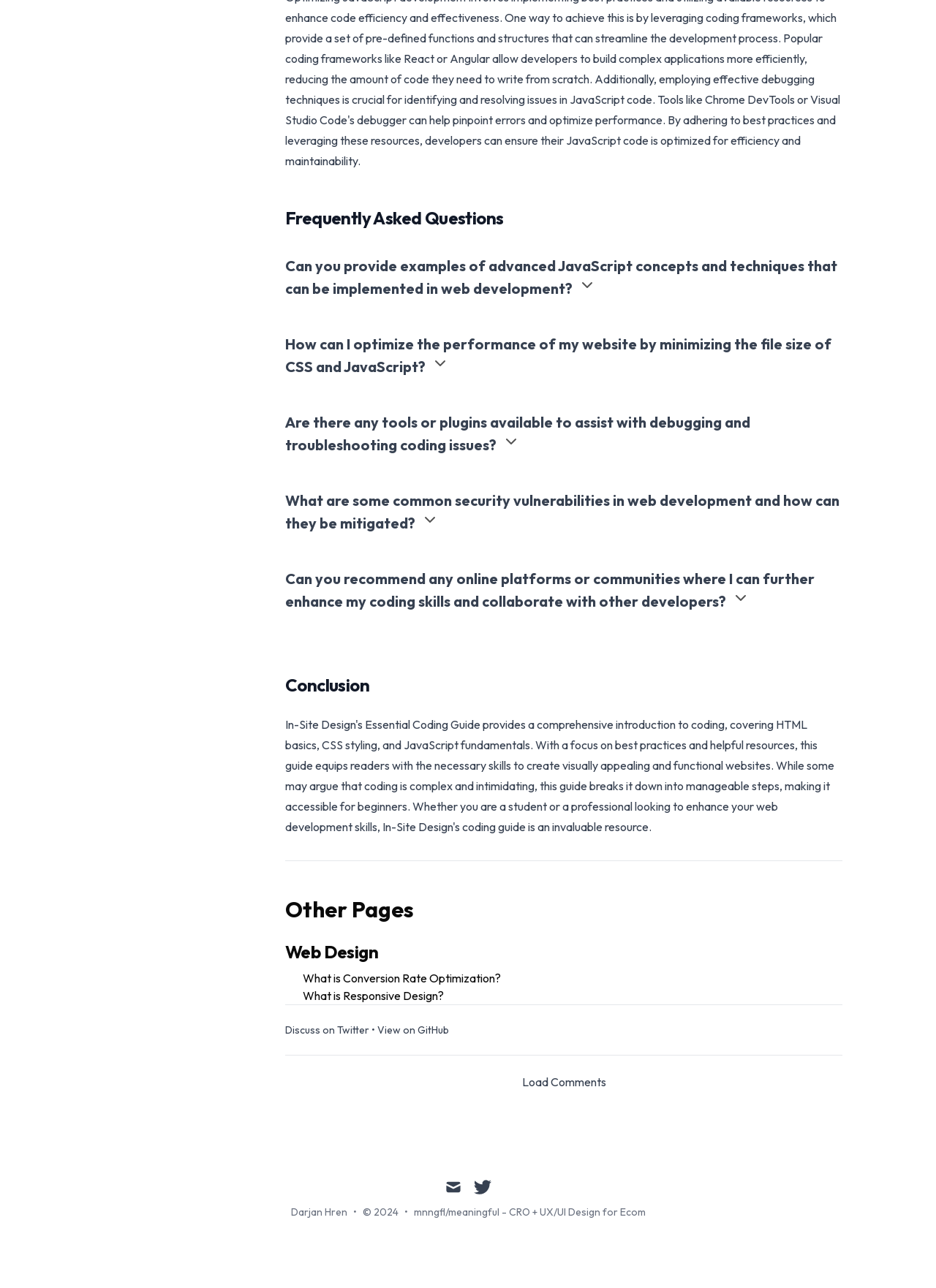How many FAQ questions are listed on the webpage?
Based on the visual, give a brief answer using one word or a short phrase.

5